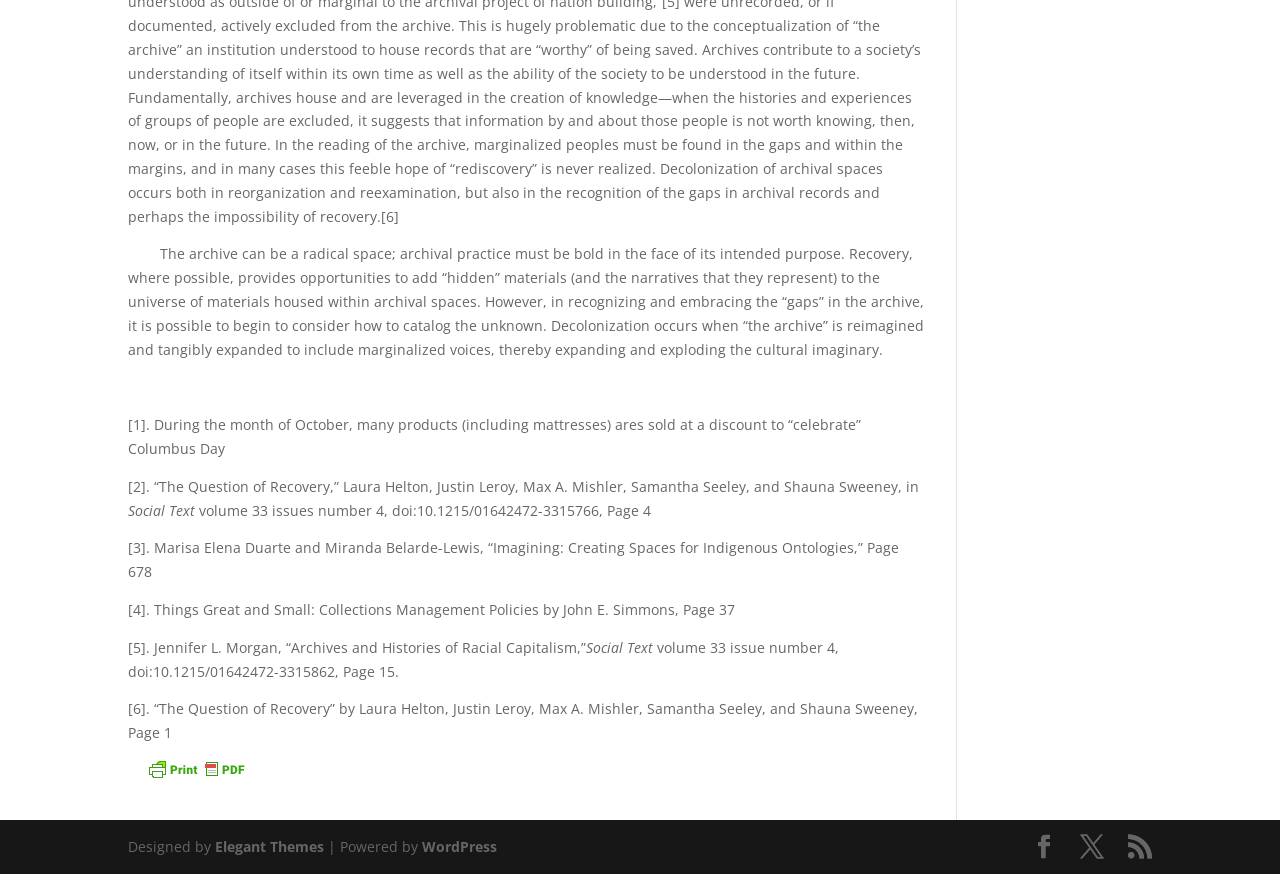Please examine the image and provide a detailed answer to the question: What is the name of the journal?

The name of the journal can be found in the references, specifically in [2] and [5], which mention 'Social Text' as the journal name.